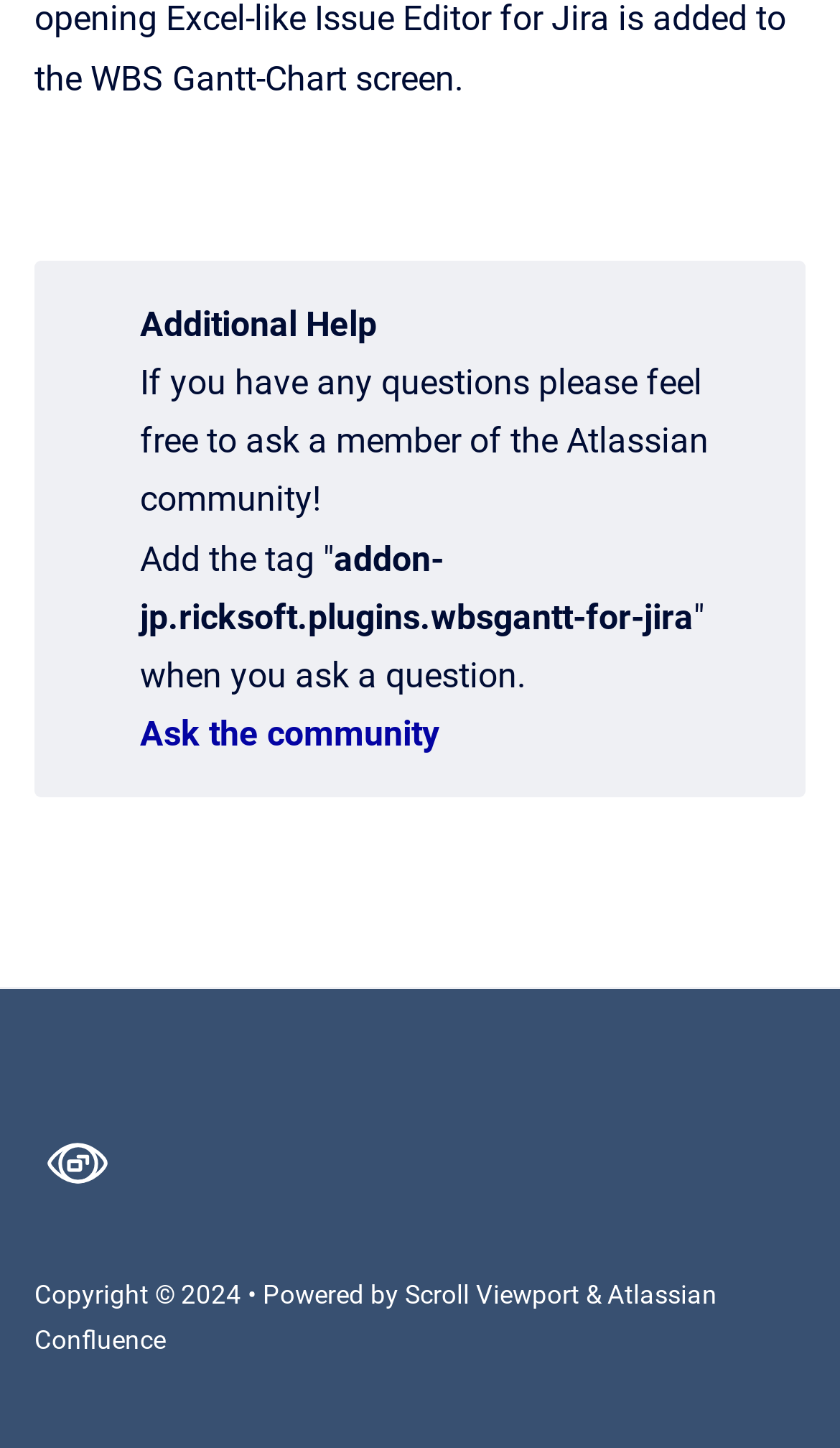Locate the bounding box of the UI element described in the following text: "Scroll Viewport".

[0.482, 0.884, 0.697, 0.905]